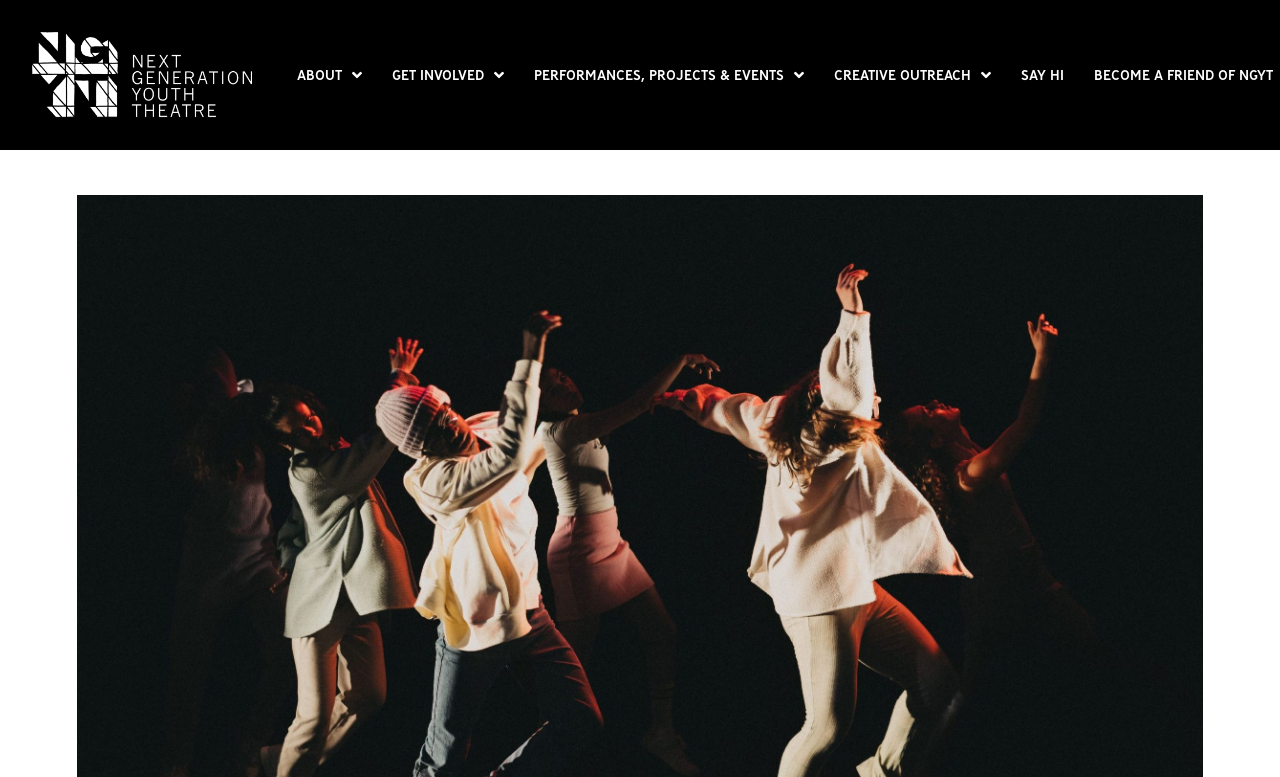Respond with a single word or short phrase to the following question: 
How many navigation links are there?

6